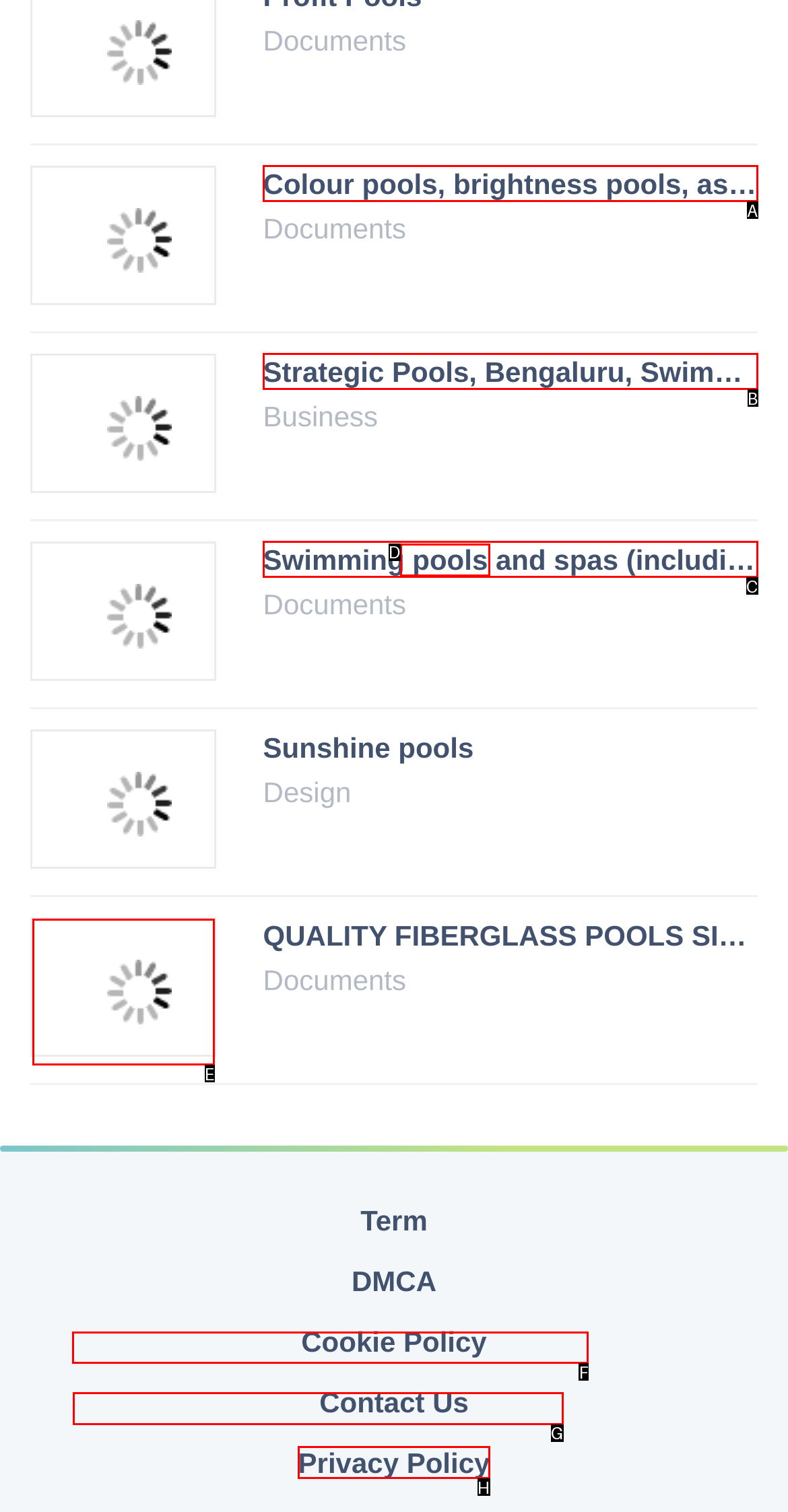Determine the letter of the UI element I should click on to complete the task: View commercial pool building services from the provided choices in the screenshot.

F